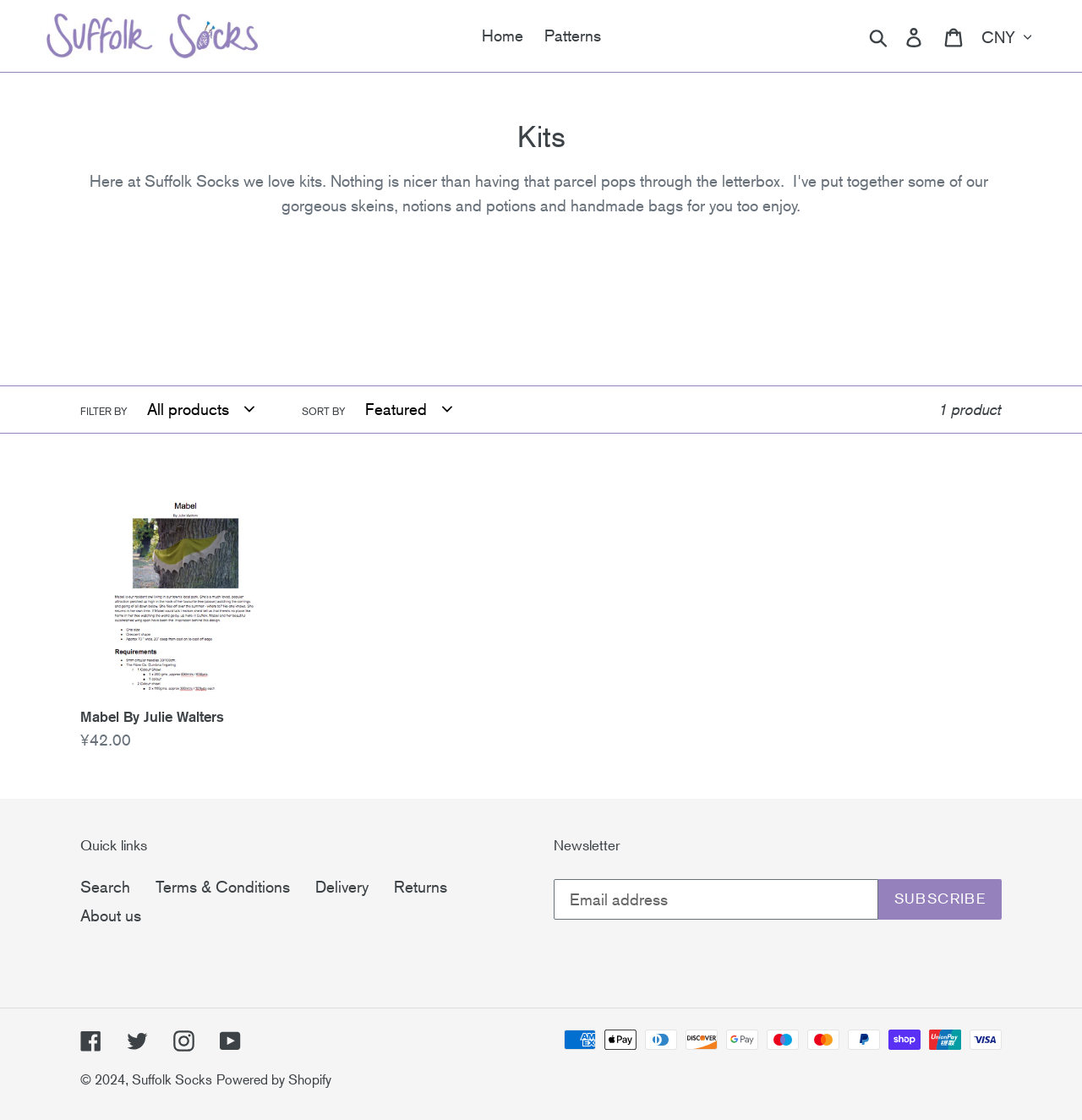Find the bounding box coordinates of the clickable region needed to perform the following instruction: "Read the article by BettyRB". The coordinates should be provided as four float numbers between 0 and 1, i.e., [left, top, right, bottom].

None